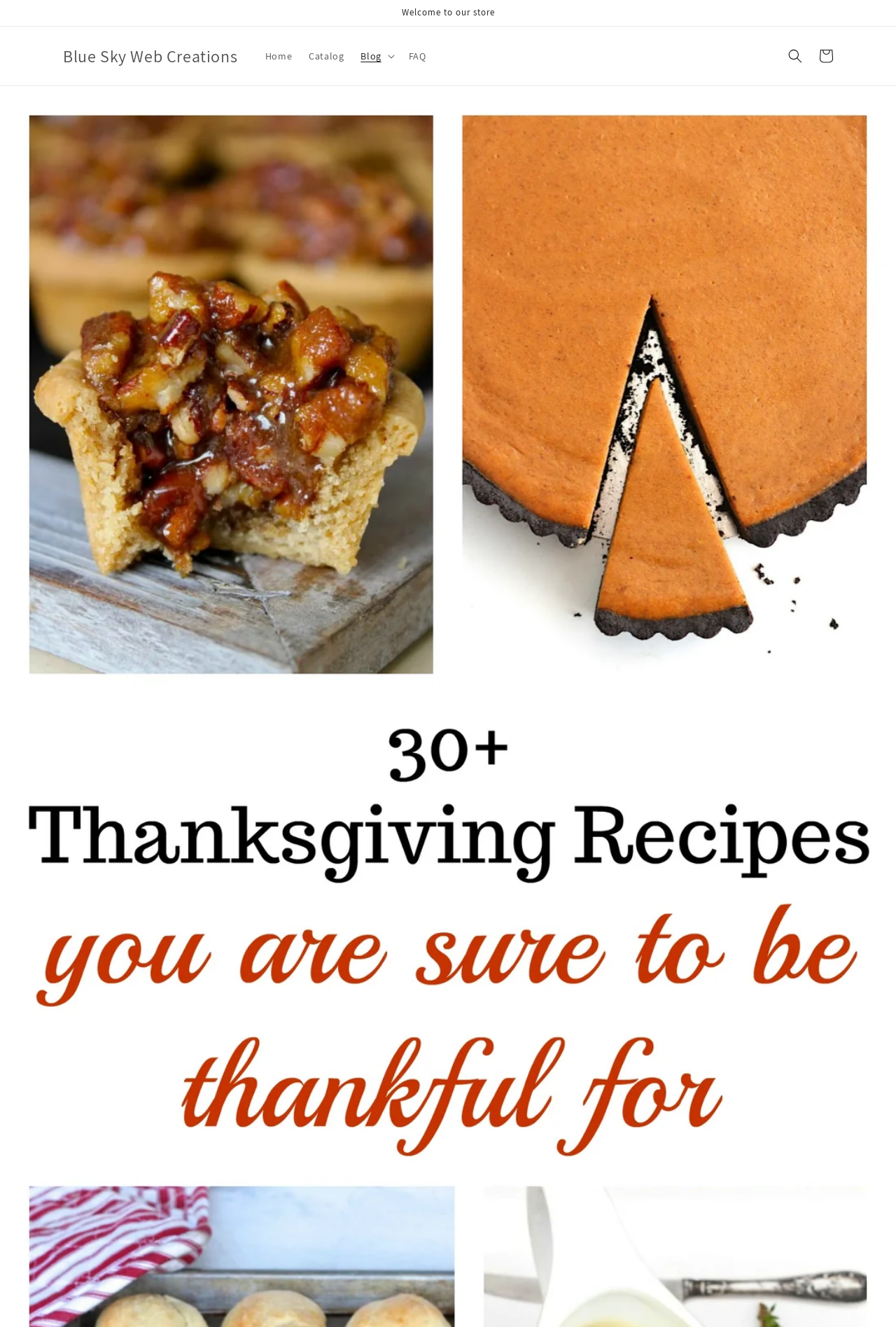Reply to the question with a single word or phrase:
How many main navigation links are there?

5